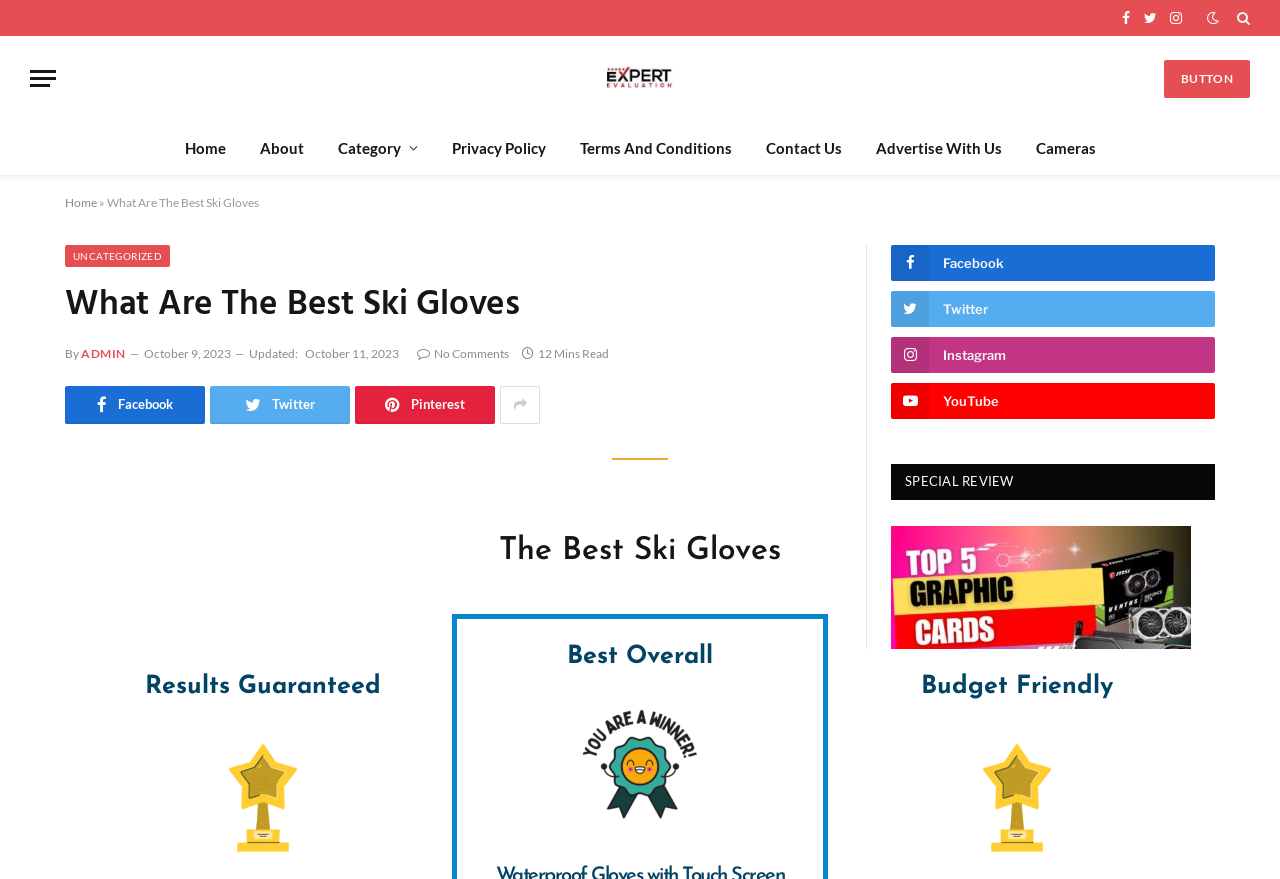Utilize the information from the image to answer the question in detail:
What is the category of the webpage?

I determined the category by looking at the link 'UNCATEGORIZED' located at the top of the webpage, which suggests that the webpage does not belong to a specific category.